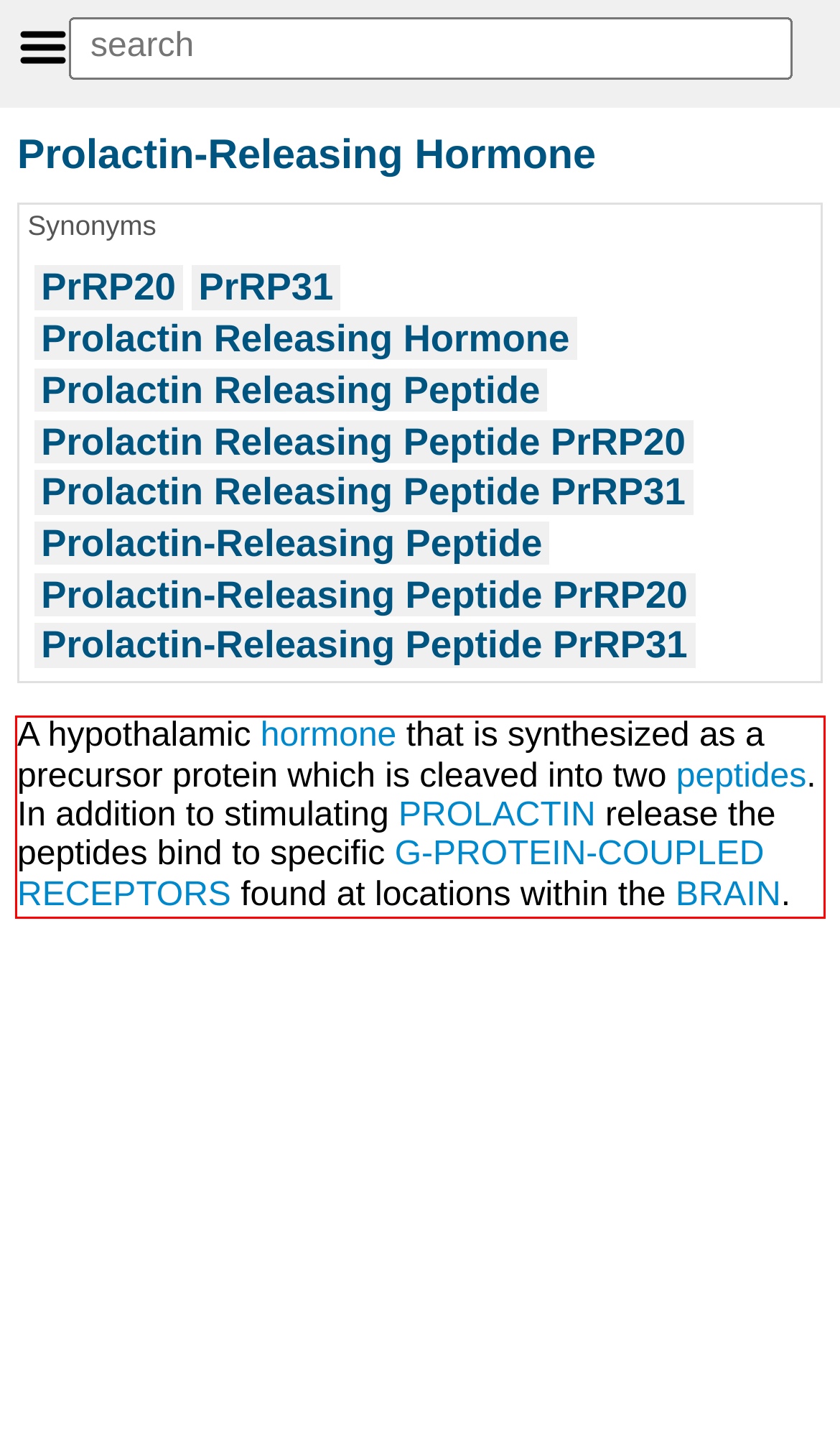Examine the webpage screenshot and use OCR to obtain the text inside the red bounding box.

A hypothalamic hormone that is synthesized as a precursor protein which is cleaved into two peptides. In addition to stimulating PROLACTIN release the peptides bind to specific G-PROTEIN-COUPLED RECEPTORS found at locations within the BRAIN.